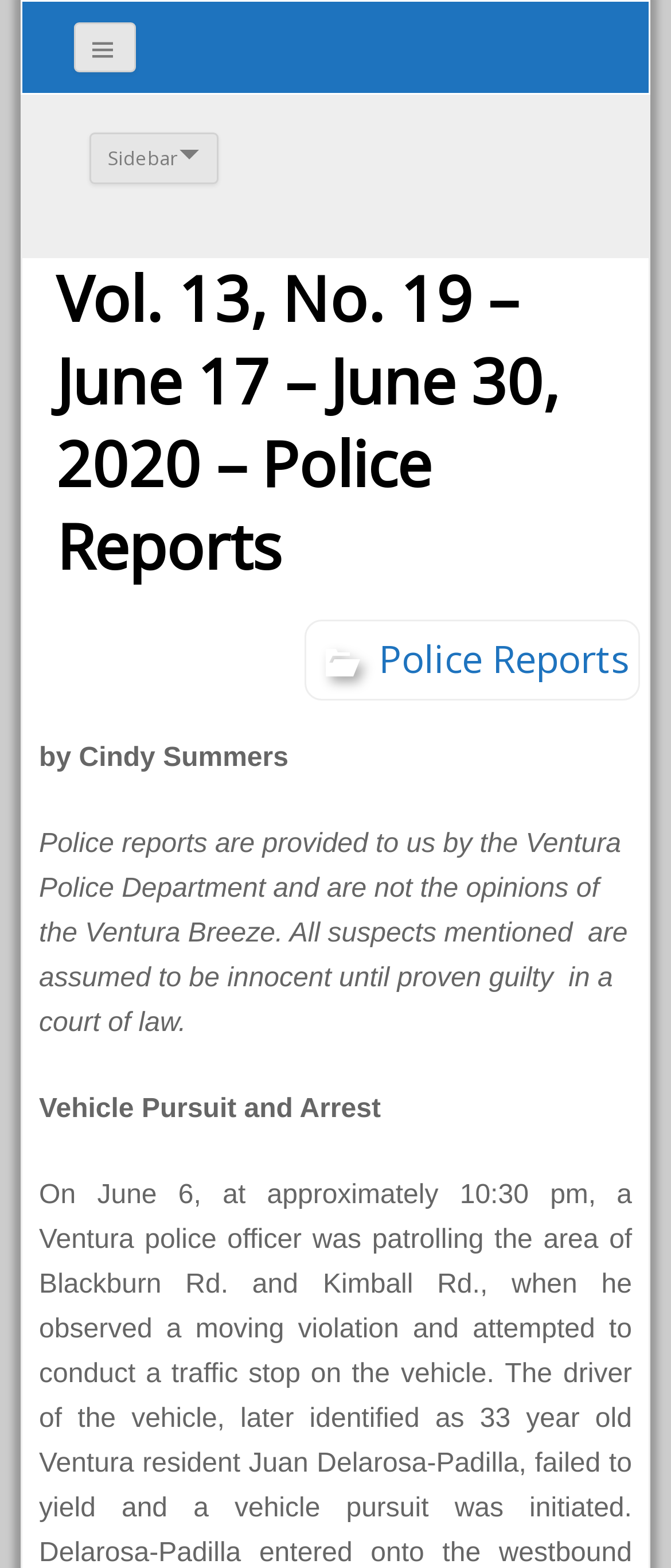Please determine and provide the text content of the webpage's heading.

Vol. 13, No. 19 – June 17 – June 30, 2020 – Police Reports